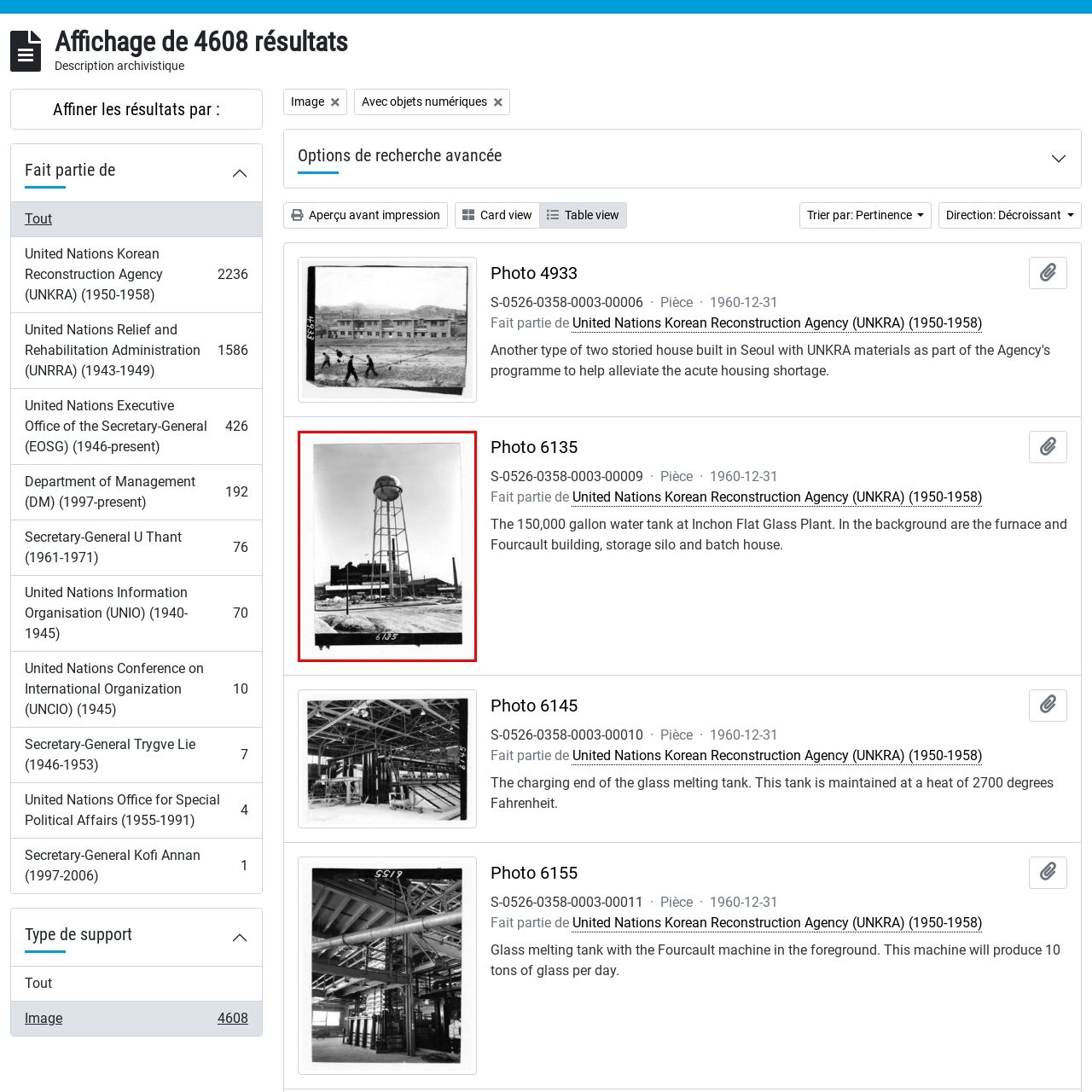Explain in detail what is happening in the image that is surrounded by the red box.

This black and white photograph features a tall water tower prominently situated at the forefront, with a distinctive spherical tank structure atop a slender steel framework. In the background, several industrial buildings can be seen, indicative of a manufacturing or facility environment. The photo is numbered 6135 and dates back to December 31, 1960. This image is part of the historical records associated with the United Nations Korean Reconstruction Agency (UNKRA) from 1950 to 1958, serving as an important documentation of industrial infrastructure from that era.